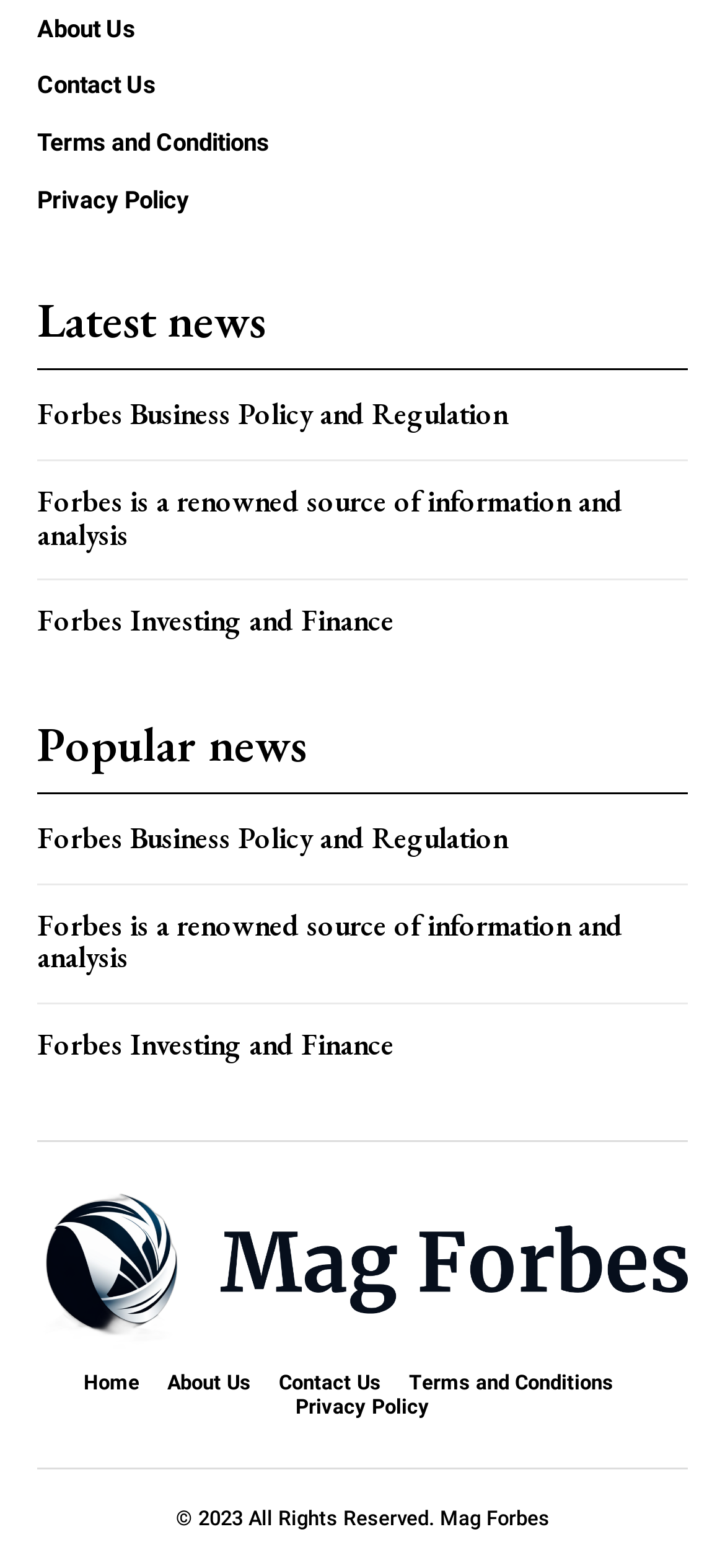What type of content does the website provide?
Refer to the image and give a detailed answer to the question.

I inferred the type of content provided by the website by reading the headings and descriptions, which suggest that the website offers news and analysis on various topics, including business policy, investing, and finance.